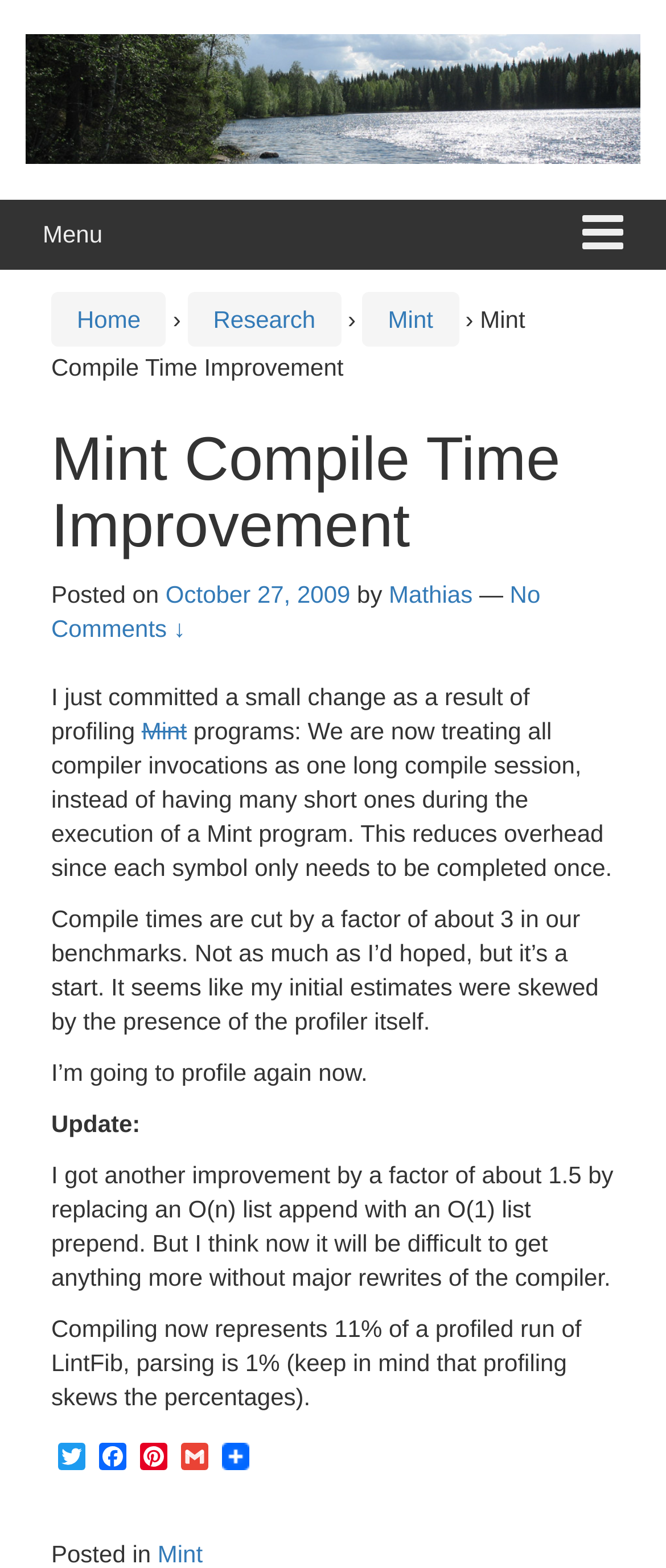Please identify the coordinates of the bounding box that should be clicked to fulfill this instruction: "Subscribe to the newsletter".

None